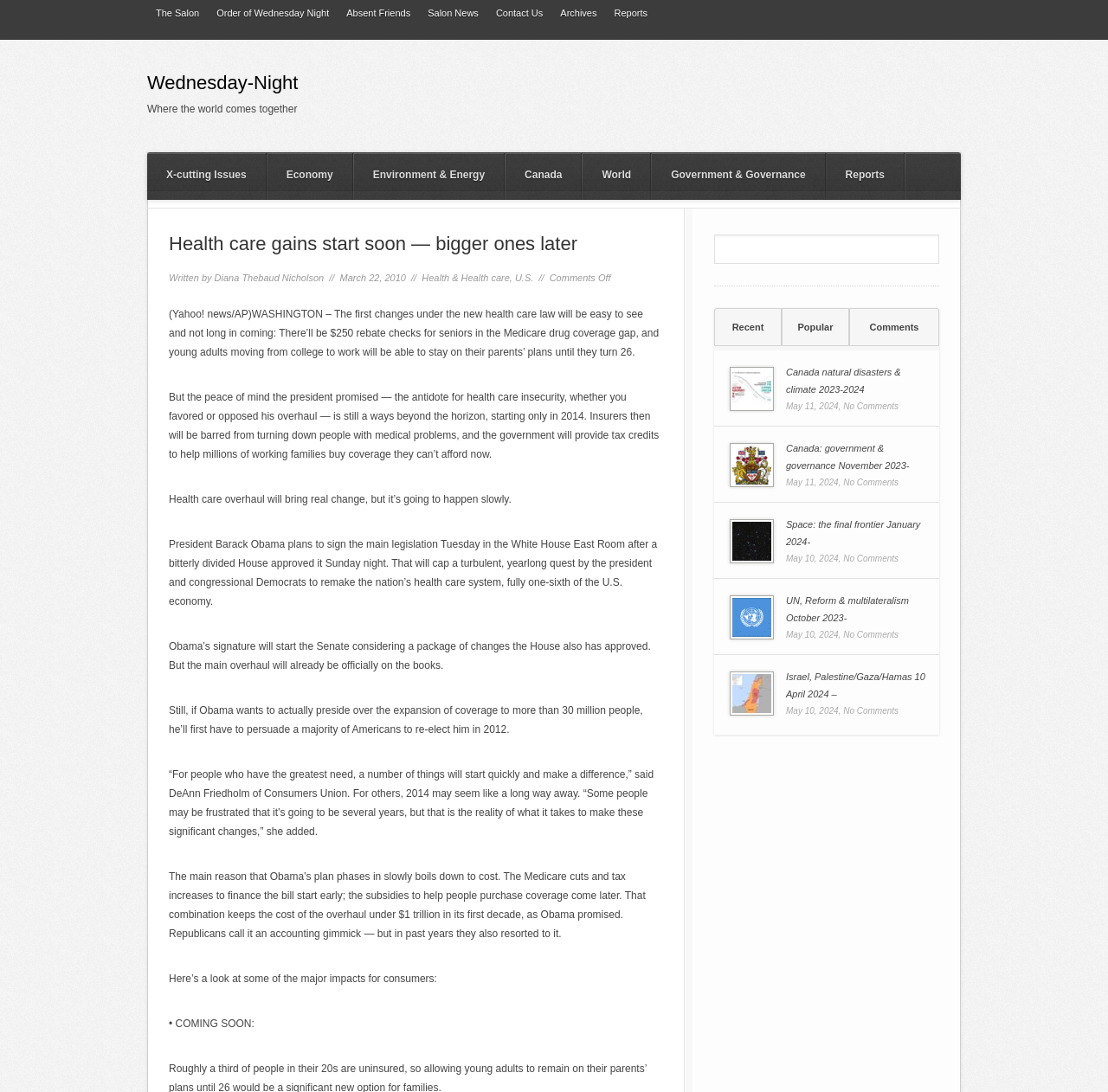Show me the bounding box coordinates of the clickable region to achieve the task as per the instruction: "Click on the 'Contact Us' link".

[0.44, 0.0, 0.498, 0.025]